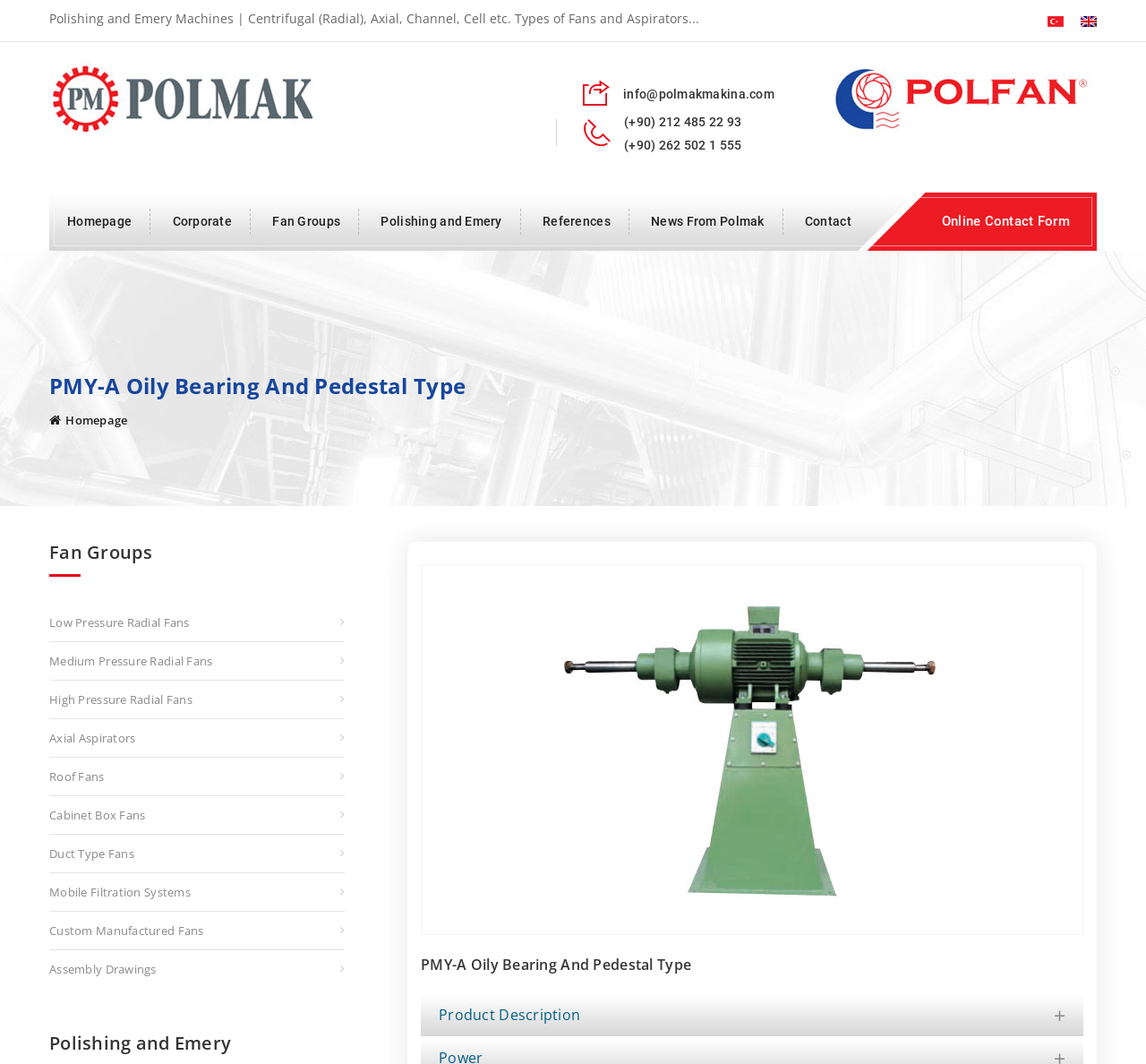Explain in detail what is displayed on the webpage.

The webpage is about Polmak Polishing and Emery Machines and Polfan Ventilation Fans. At the top, there is a header section with links to switch between Turkish and English languages. Below the language selection, there is a banner with the company name and logos of Polmak and Polfan.

On the left side, there is a navigation menu with links to various sections, including Homepage, Corporate, Fan Groups, Polishing and Emery, References, News From Polmak, and Contact. The menu is followed by a link to an online contact form.

The main content area is divided into two sections. The top section has a heading "PMY-A Oily Bearing And Pedestal Type" and a brief description of the product. Below the heading, there is an image of the product.

The bottom section is a table layout with a heading "Product Description". The table contains detailed information about the product, including its features and specifications.

On the right side of the main content area, there is a list of links to different types of fans, including Low Pressure Radial Fans, Medium Pressure Radial Fans, High Pressure Radial Fans, Axial Aspirators, Roof Fans, Cabinet Box Fans, Duct Type Fans, Mobile Filtration Systems, Custom Manufactured Fans, and Assembly Drawings. Each link has an icon next to it.

At the bottom of the page, there are links to the company's contact information, including email and phone numbers.